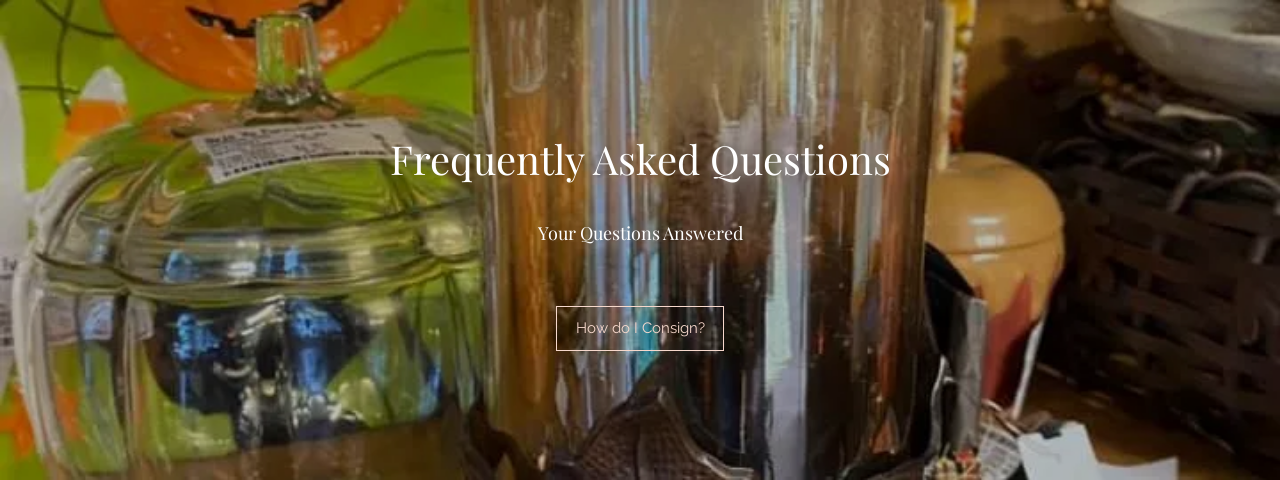Give a comprehensive caption that covers the entire image content.

The image showcases a beautifully arranged display of decorative items, emphasizing a cozy and inviting atmosphere typical of a consignment shop. In the foreground, a glass container with a lid is prominently featured, revealing the intricate details of its design. Surrounding the glass piece are additional decorative items, hinting at the eclectic mix found within the store. The background is adorned with colorful artwork, including a pumpkin motif, which adds warmth and character to the scene.

Superimposed on the image is the title "Frequently Asked Questions," along with a supportive phrase "Your Questions Answered." Below this, a clickable link inviting visitors to learn more about consigning items is prominently displayed, making it clear that the image is part of the shop's efforts to communicate important information to potential customers. This blend of visuals and text invites engagement while reflecting the shop's inviting spirit and commitment to customer service.